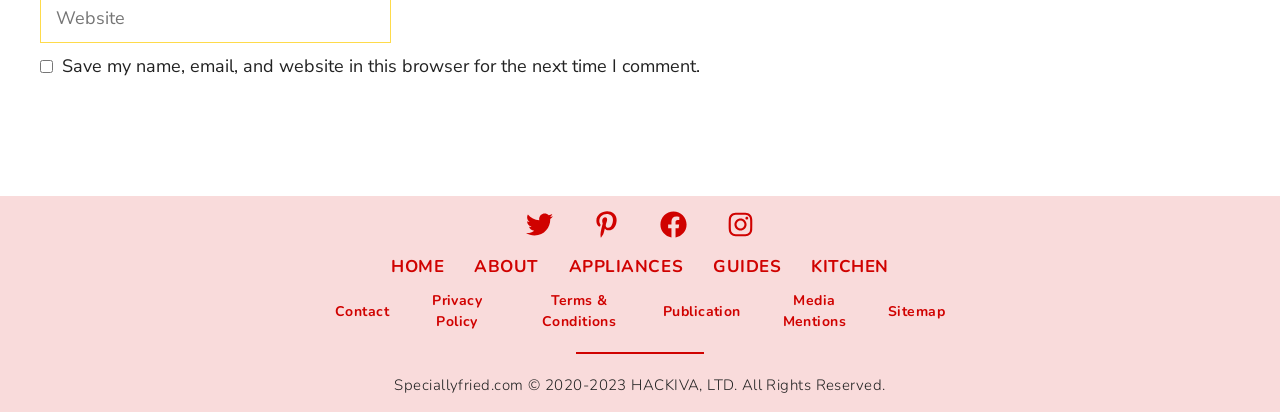What is the name of the website?
Please interpret the details in the image and answer the question thoroughly.

The name of the website can be found at the bottom of the webpage, in the copyright section, which states 'Speciallyfried.com © 2020-2023 HACKIVA, LTD. All Rights Reserved.'